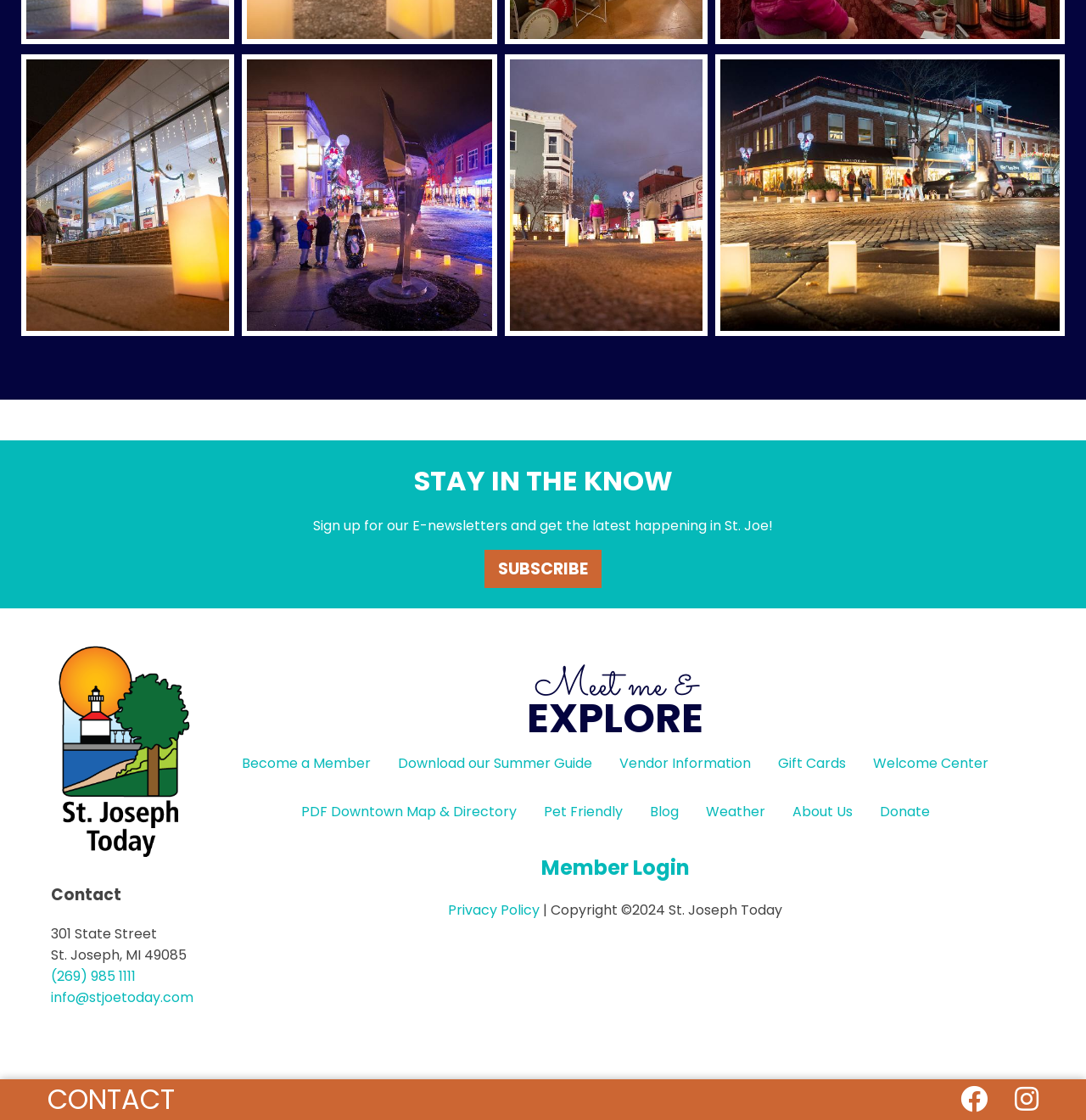Given the description: "PDF Downtown Map & Directory", determine the bounding box coordinates of the UI element. The coordinates should be formatted as four float numbers between 0 and 1, [left, top, right, bottom].

[0.265, 0.703, 0.488, 0.746]